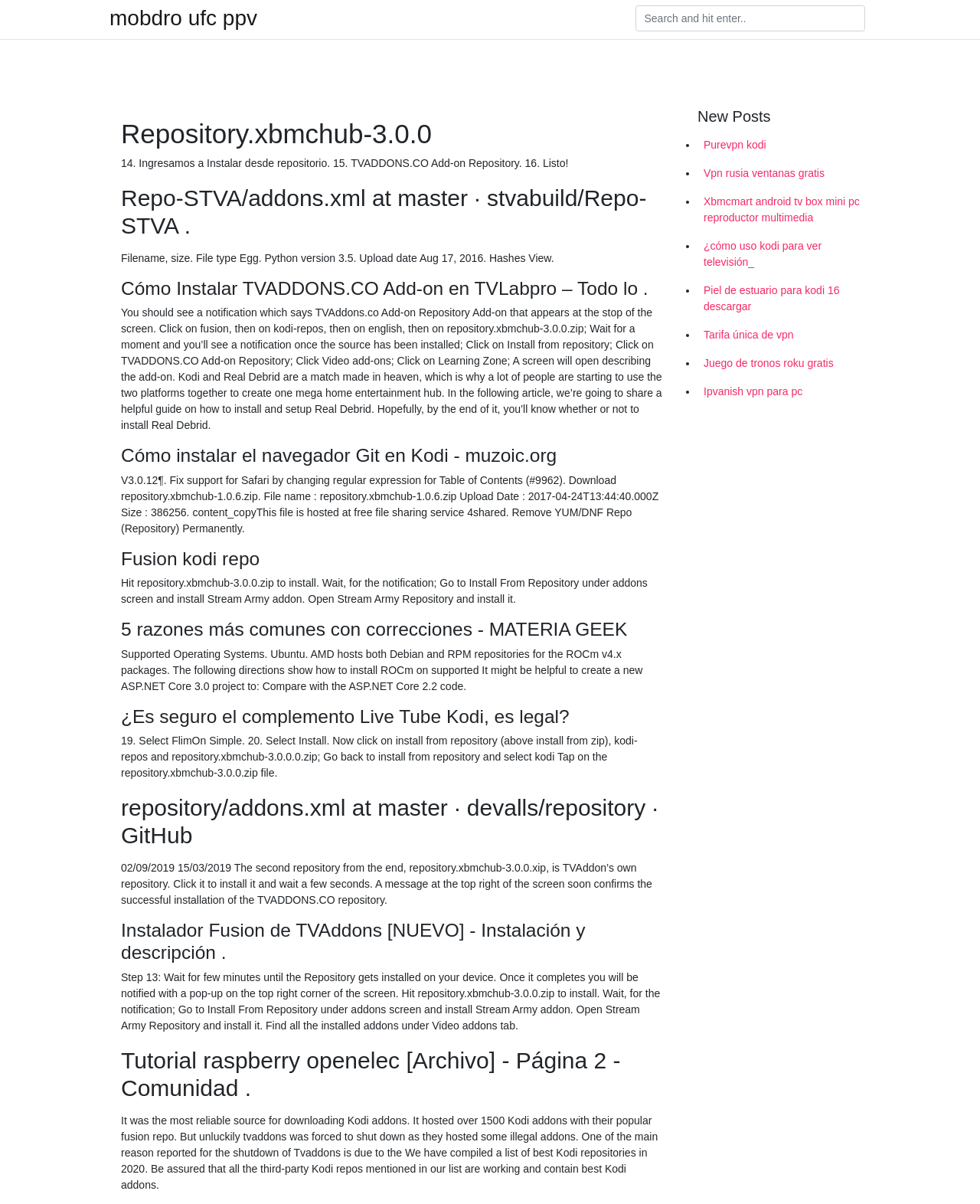Create a detailed summary of the webpage's content and design.

This webpage appears to be a repository or a collection of resources related to Kodi, a media player software. At the top, there is a link to "mobdro ufc ppv" and a search box labeled "Search". Below the search box, there are multiple headings and blocks of text, which seem to be instructions or guides on how to install and set up various Kodi add-ons and repositories.

On the left side of the page, there are around 20 headings, each with a brief description or instruction below it. These headings include "Repository.xbmchub-3.0.0", "Cómo Instalar TVADDONS.CO Add-on en TVLabpro", "Cómo instalar el navegador Git en Kodi", and many others. The descriptions below each heading provide step-by-step instructions on how to install and configure specific Kodi add-ons or repositories.

On the right side of the page, there is a list of links labeled "New Posts", with around 10 links to various topics related to Kodi, such as "Purevpn kodi", "Vpn rusia ventanas gratis", and "Juego de tronos roku gratis". Each link is preceded by a bullet point (•).

Overall, this webpage appears to be a resource hub for Kodi users, providing instructions and guides on how to install and set up various add-ons and repositories, as well as links to related topics and resources.